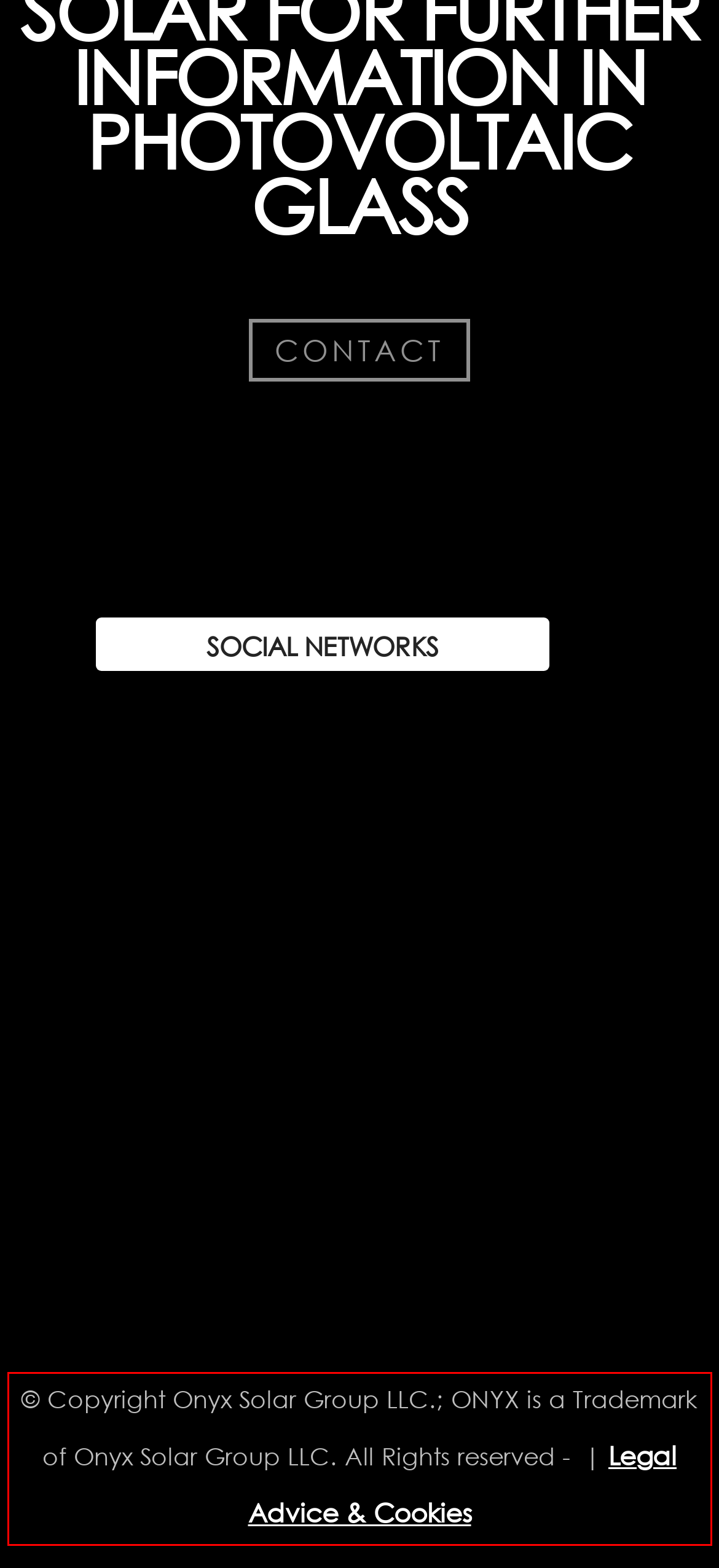You have a screenshot of a webpage, and there is a red bounding box around a UI element. Utilize OCR to extract the text within this red bounding box.

© Copyright Onyx Solar Group LLC.; ONYX is a Trademark of Onyx Solar Group LLC. All Rights reserved - | Legal Advice & Cookies